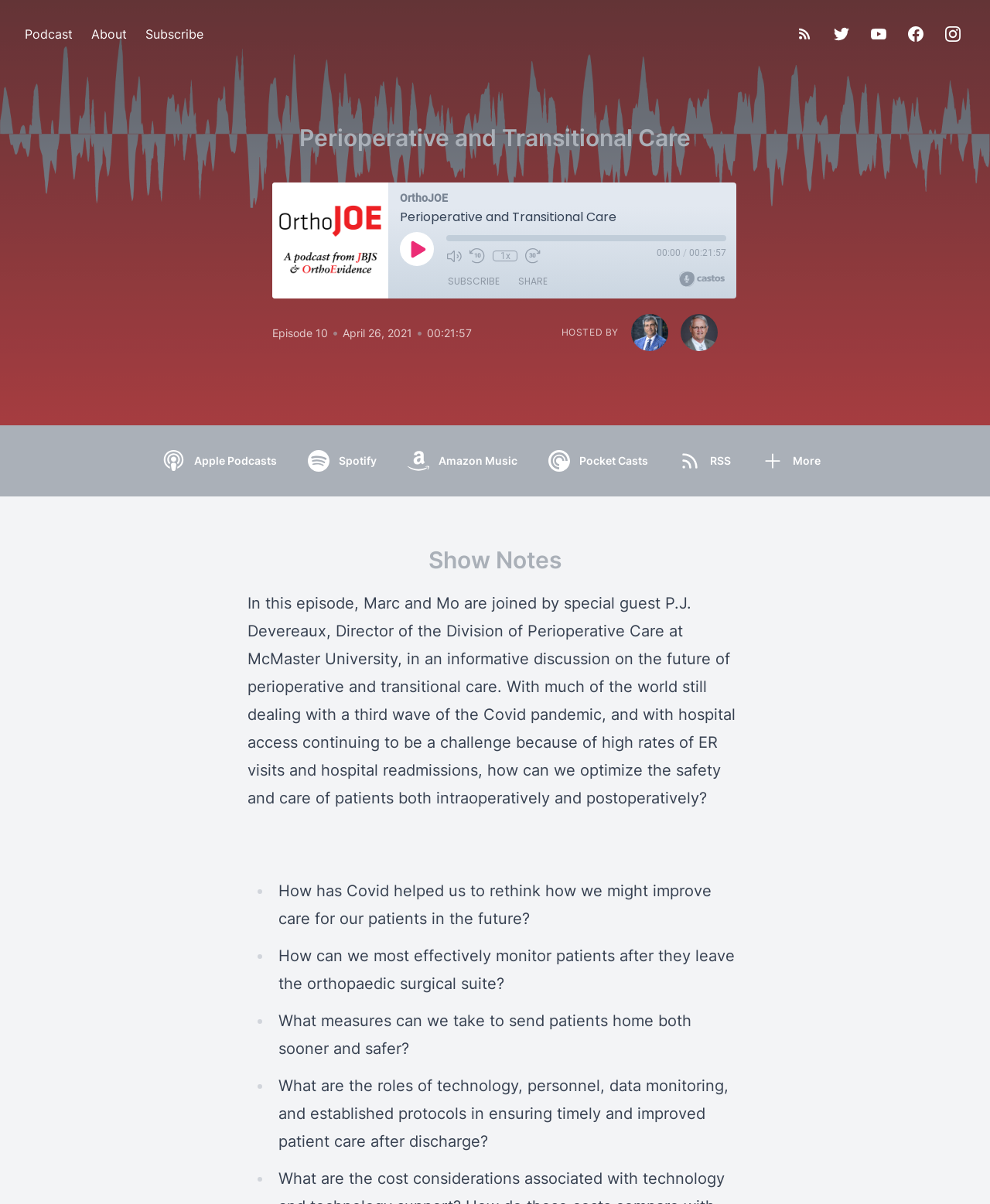Find the bounding box coordinates of the clickable region needed to perform the following instruction: "Listen on Apple Podcasts". The coordinates should be provided as four float numbers between 0 and 1, i.e., [left, top, right, bottom].

[0.155, 0.366, 0.295, 0.399]